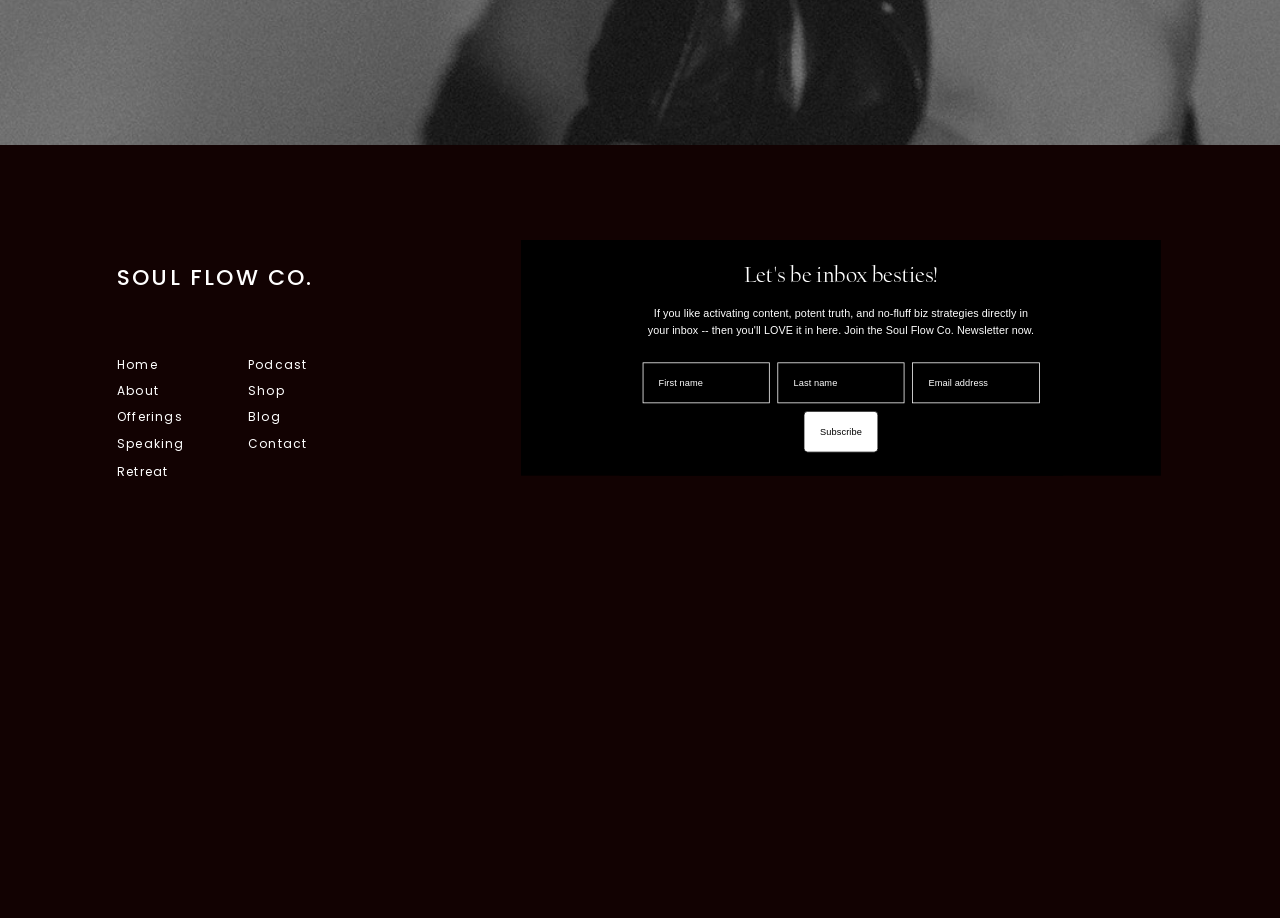Give a one-word or one-phrase response to the question: 
How many links are there in the top navigation menu?

8